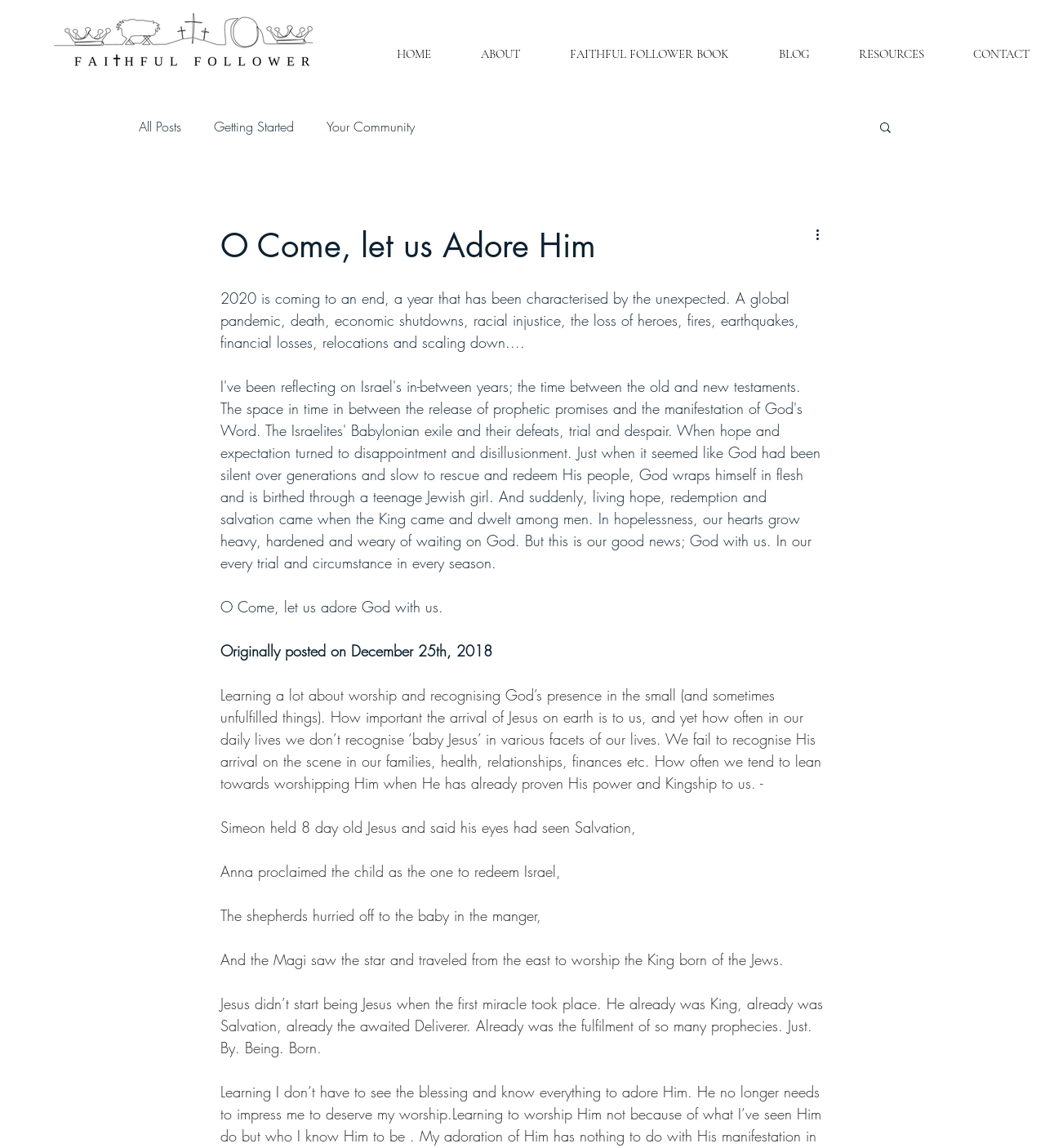Please locate the bounding box coordinates of the element that should be clicked to complete the given instruction: "View the 'Your Community' page".

[0.312, 0.102, 0.397, 0.118]